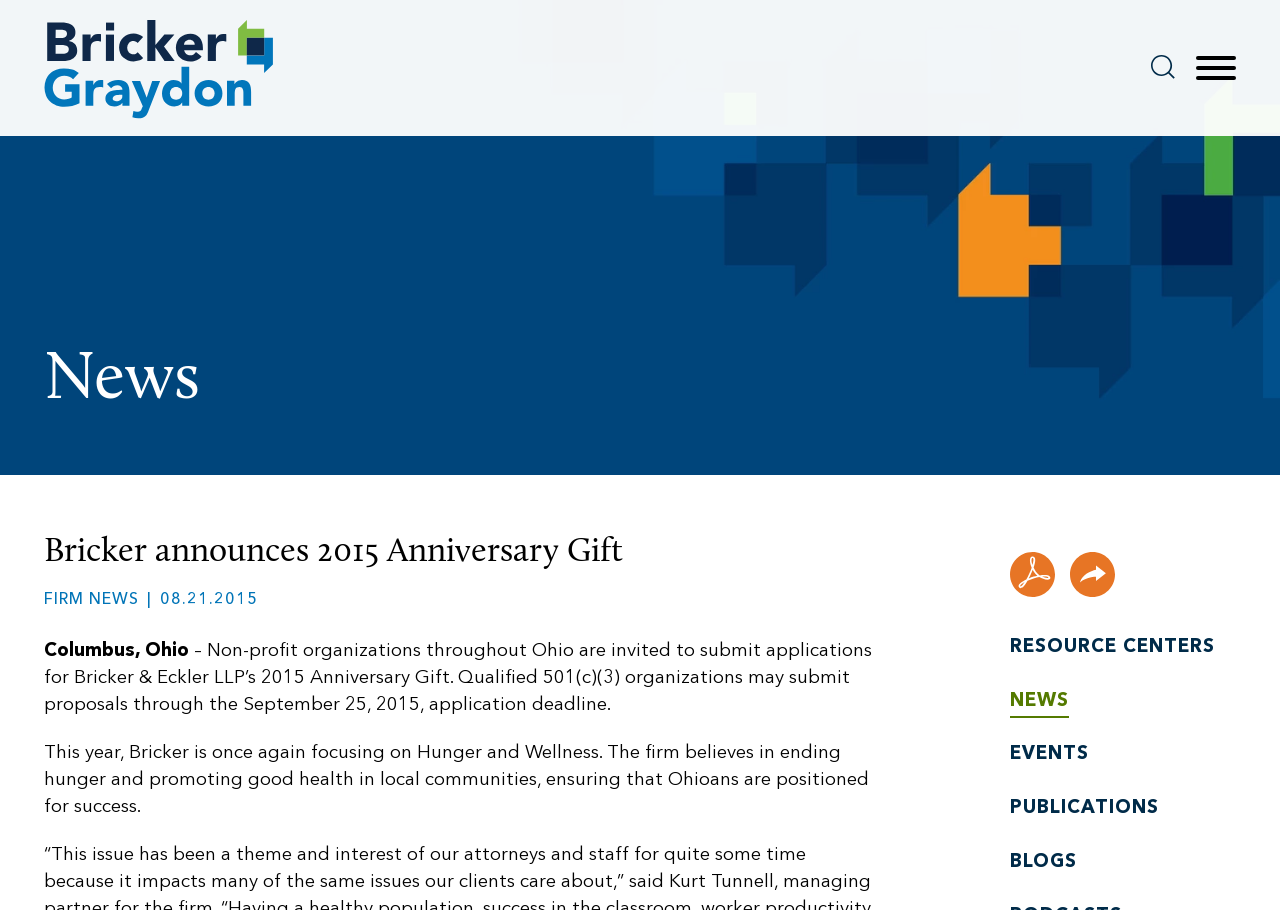Please indicate the bounding box coordinates of the element's region to be clicked to achieve the instruction: "go to home page". Provide the coordinates as four float numbers between 0 and 1, i.e., [left, top, right, bottom].

None